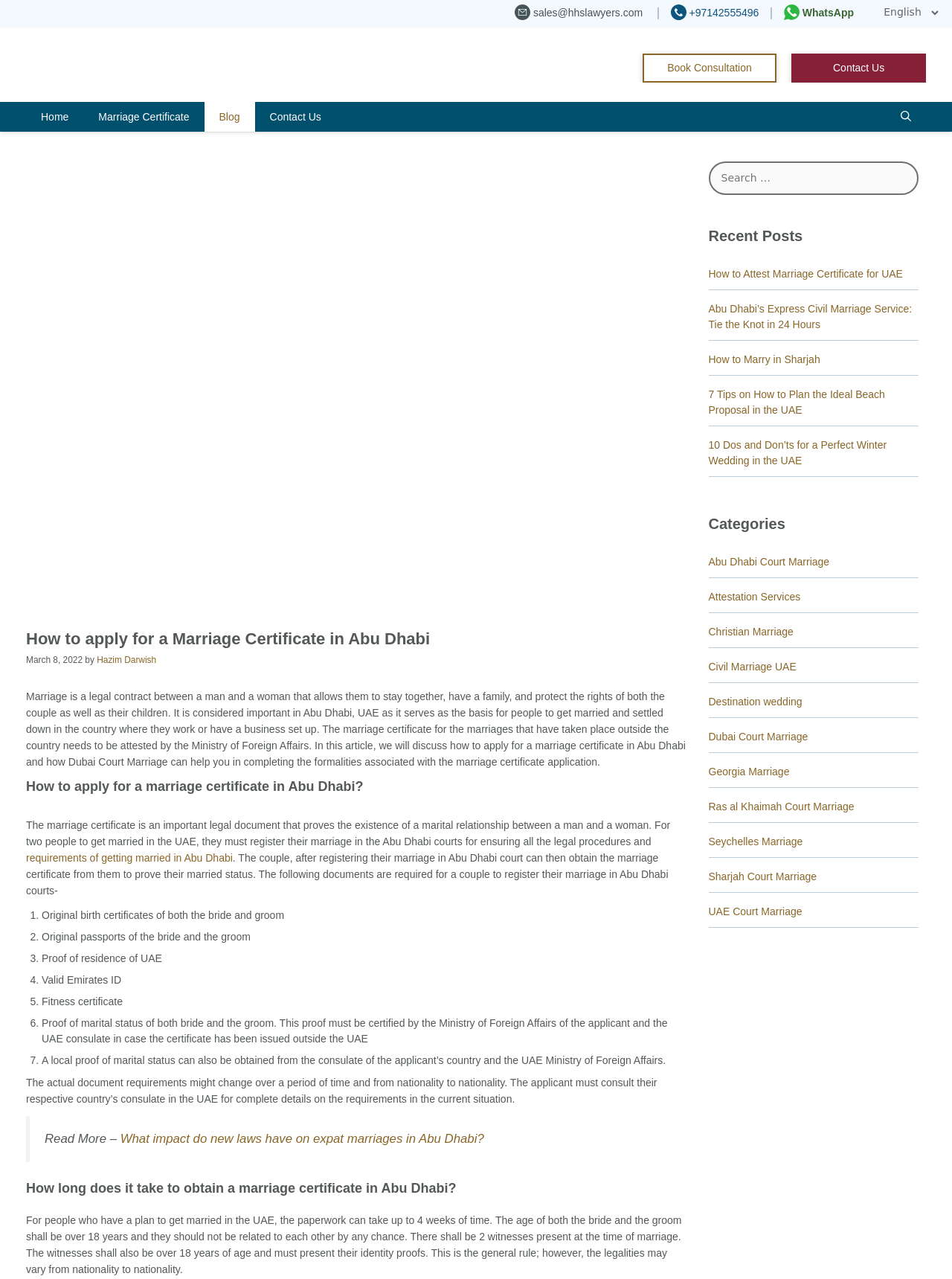Using the format (top-left x, top-left y, bottom-right x, bottom-right y), and given the element description, identify the bounding box coordinates within the screenshot: Jun 12, 2024

None